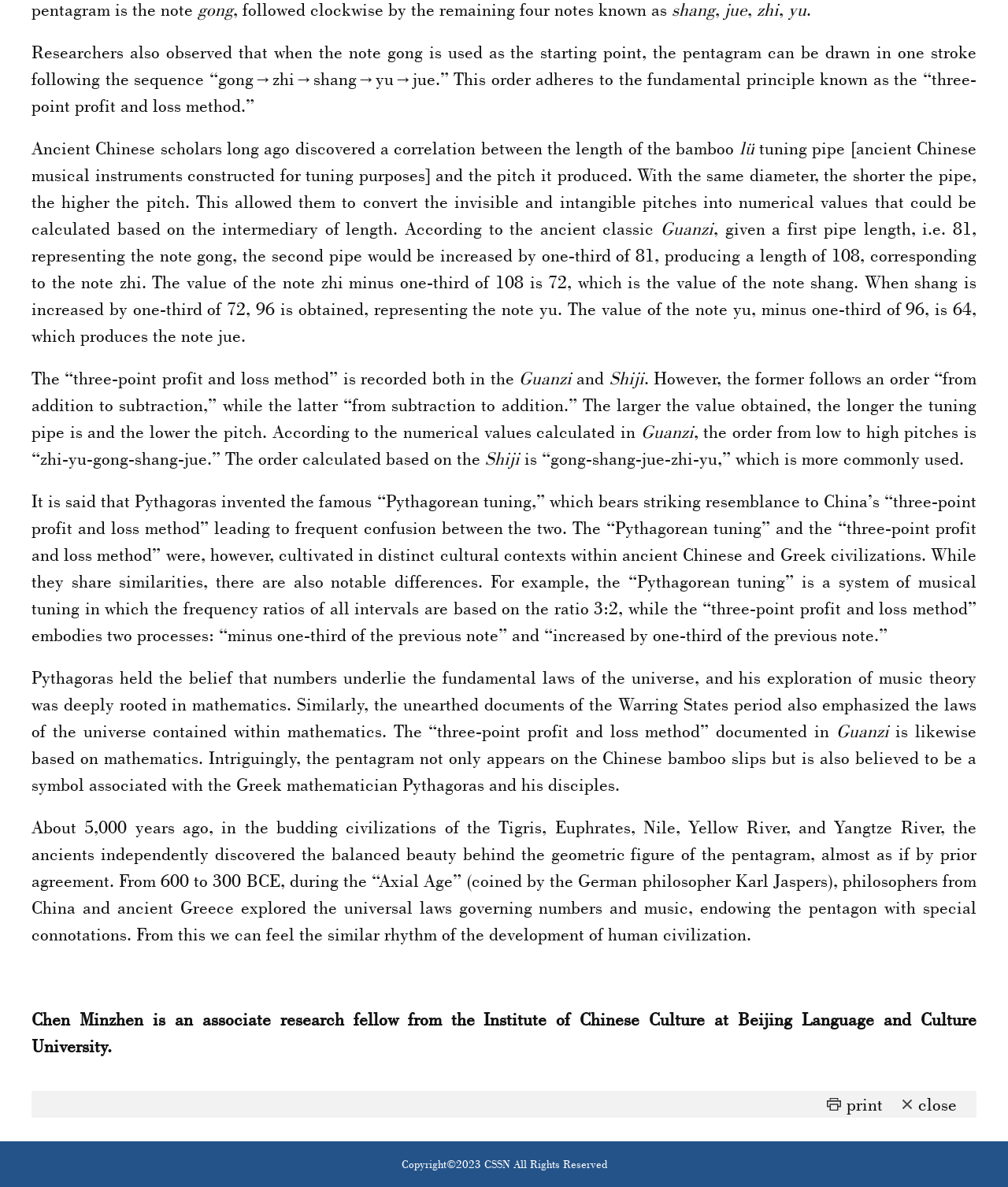What is the correlation between the length of the bamboo tuning pipe and the pitch it produced?
Refer to the image and provide a detailed answer to the question.

According to the text, ancient Chinese scholars discovered that with the same diameter, the shorter the pipe, the higher the pitch. This means that there is an inverse correlation between the length of the bamboo tuning pipe and the pitch it produced.